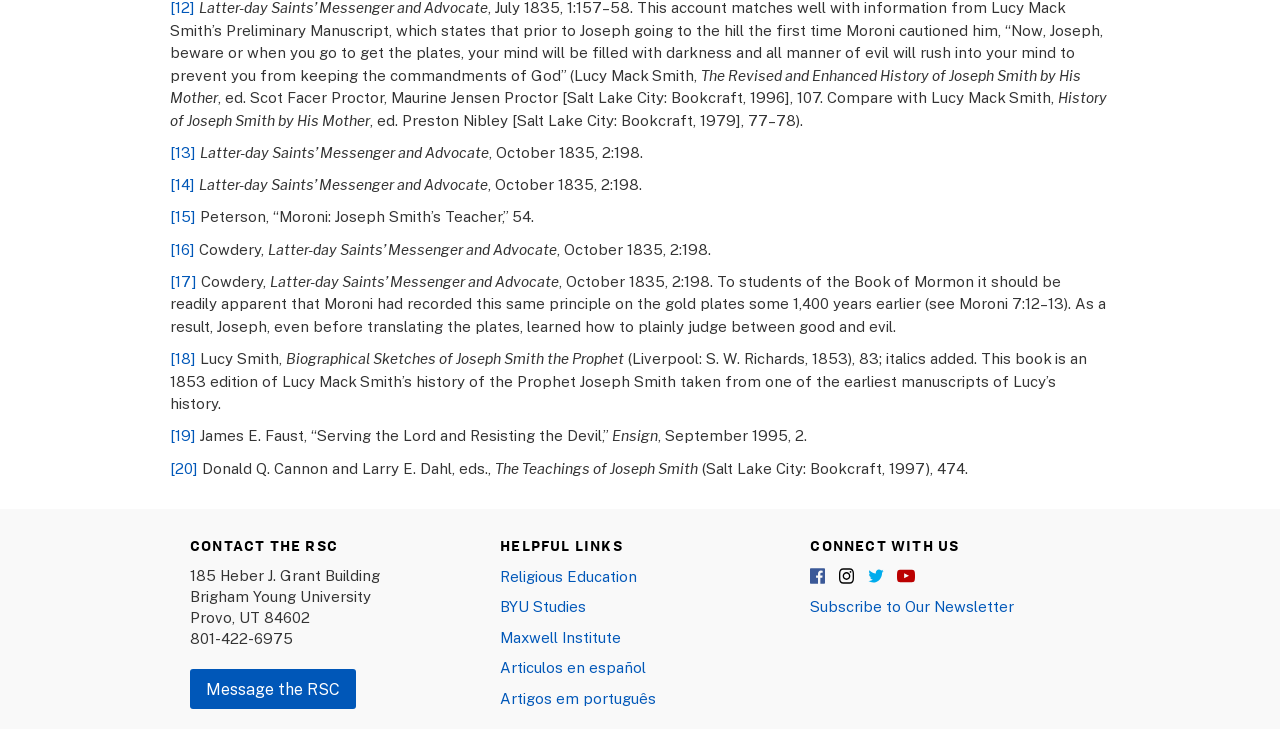Determine the bounding box coordinates for the element that should be clicked to follow this instruction: "Contact the RSC". The coordinates should be given as four float numbers between 0 and 1, in the format [left, top, right, bottom].

[0.148, 0.74, 0.36, 0.761]